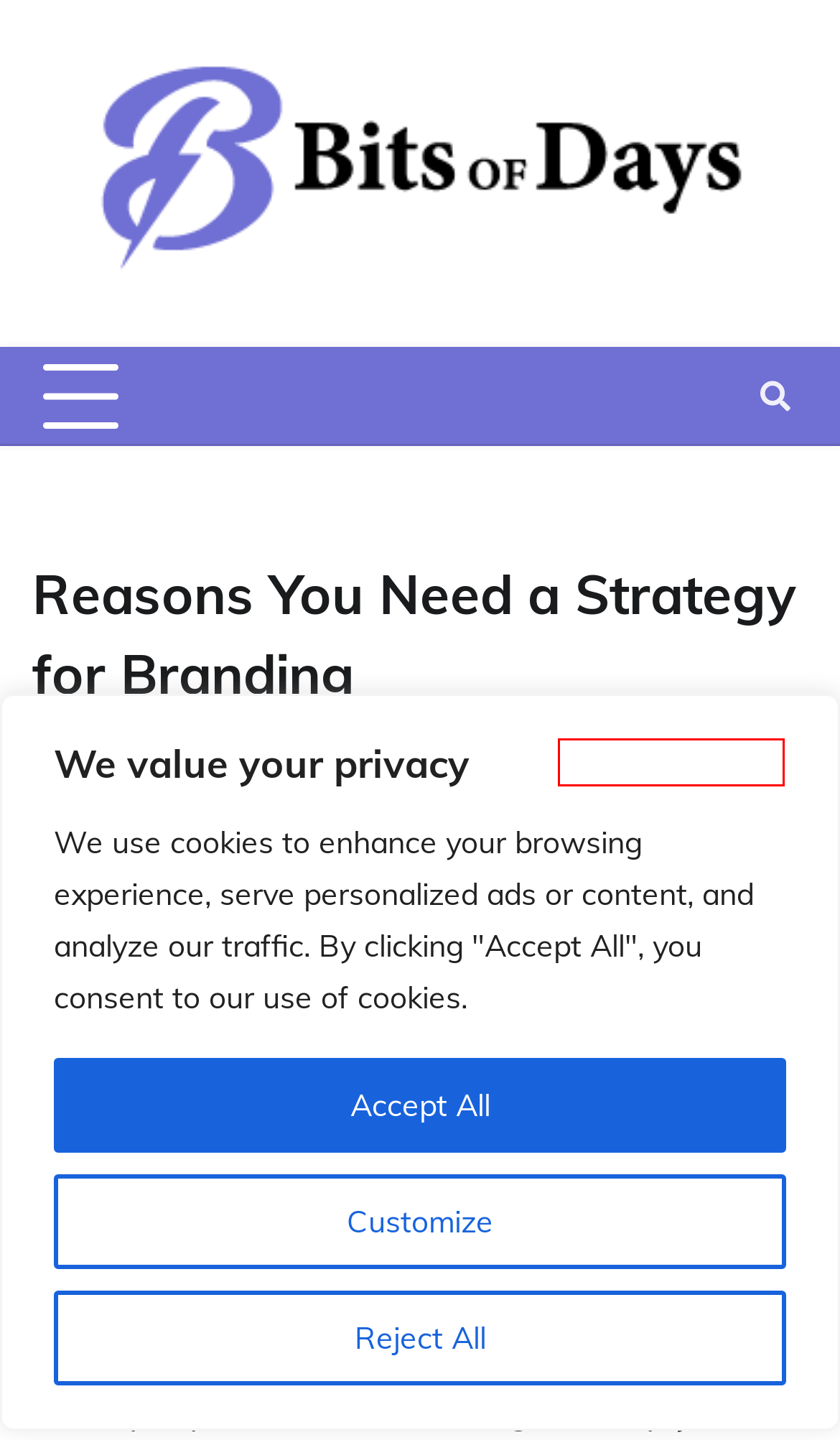Examine the screenshot of the webpage, which includes a red bounding box around an element. Choose the best matching webpage description for the page that will be displayed after clicking the element inside the red bounding box. Here are the candidates:
A. Health and Fitness Archives - Bits Of Days
B. Food and Drink Archives - Bits Of Days
C. Home - Bits Of Days
D. Wedding Archives - Bits Of Days
E. Roger Walker, Author at Bits Of Days
F. Privacy Policy - Bits Of Days
G. Entertainment Archives - Bits Of Days
H. Buy for your best man - Bits Of Days

E